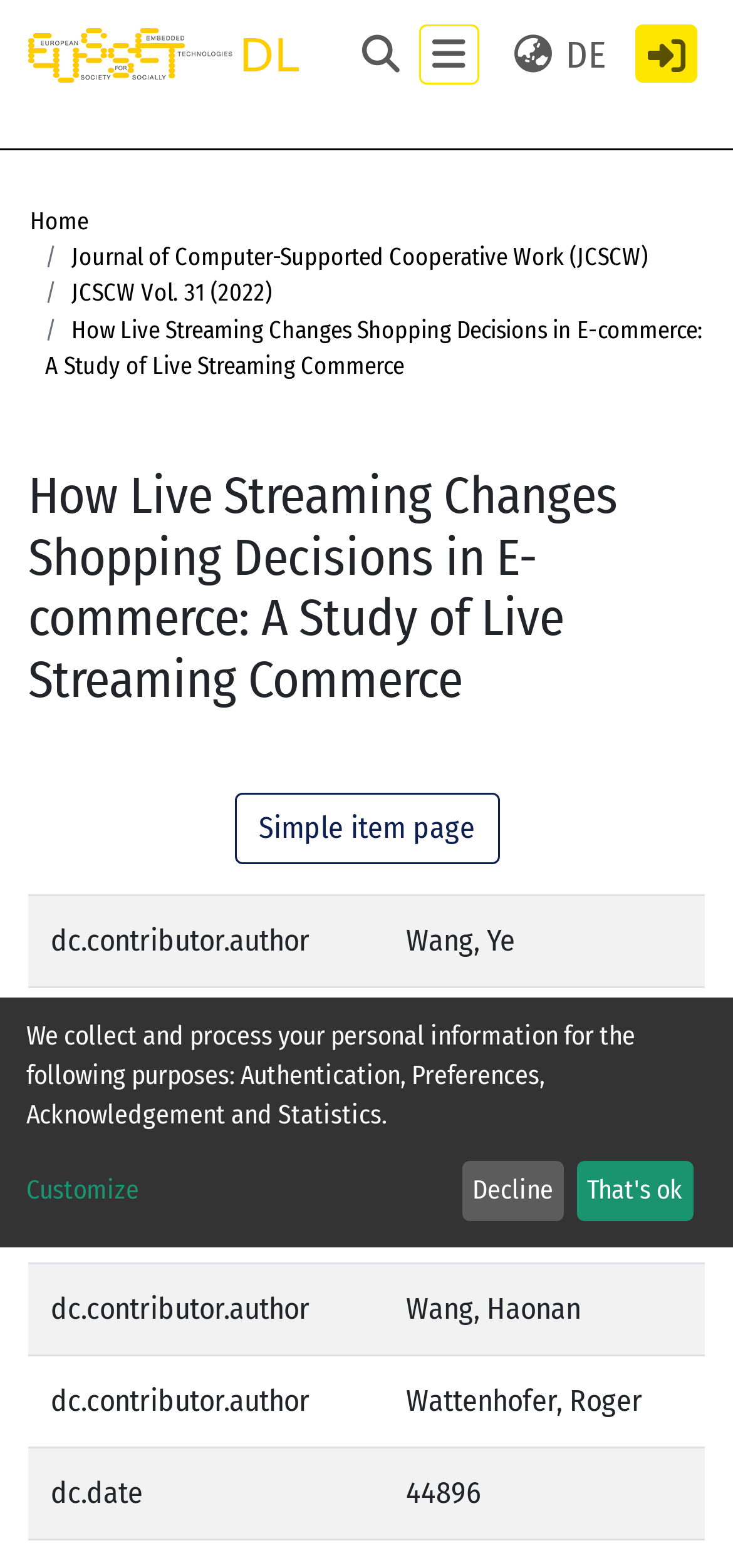What is the purpose of collecting personal information?
Refer to the image and answer the question using a single word or phrase.

Authentication, Preferences, Acknowledgement and Statistics